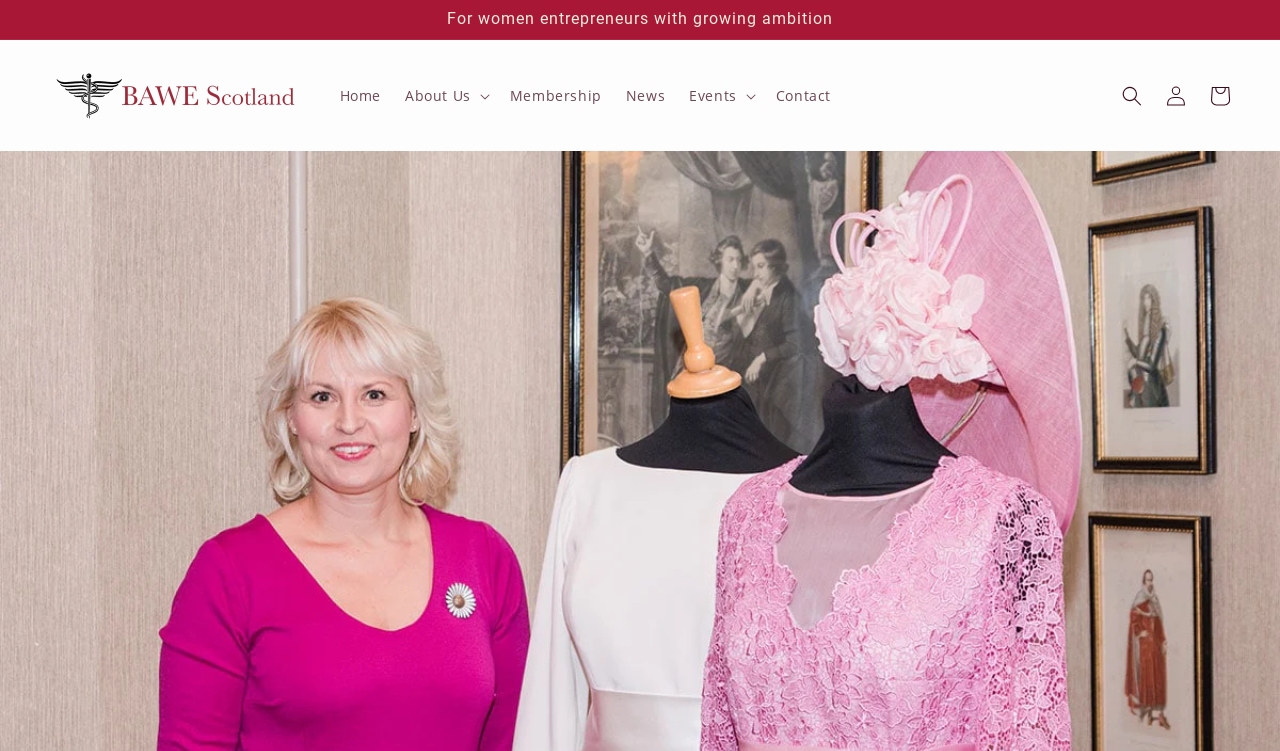Please identify the bounding box coordinates of the element's region that needs to be clicked to fulfill the following instruction: "search for something". The bounding box coordinates should consist of four float numbers between 0 and 1, i.e., [left, top, right, bottom].

[0.867, 0.098, 0.902, 0.157]